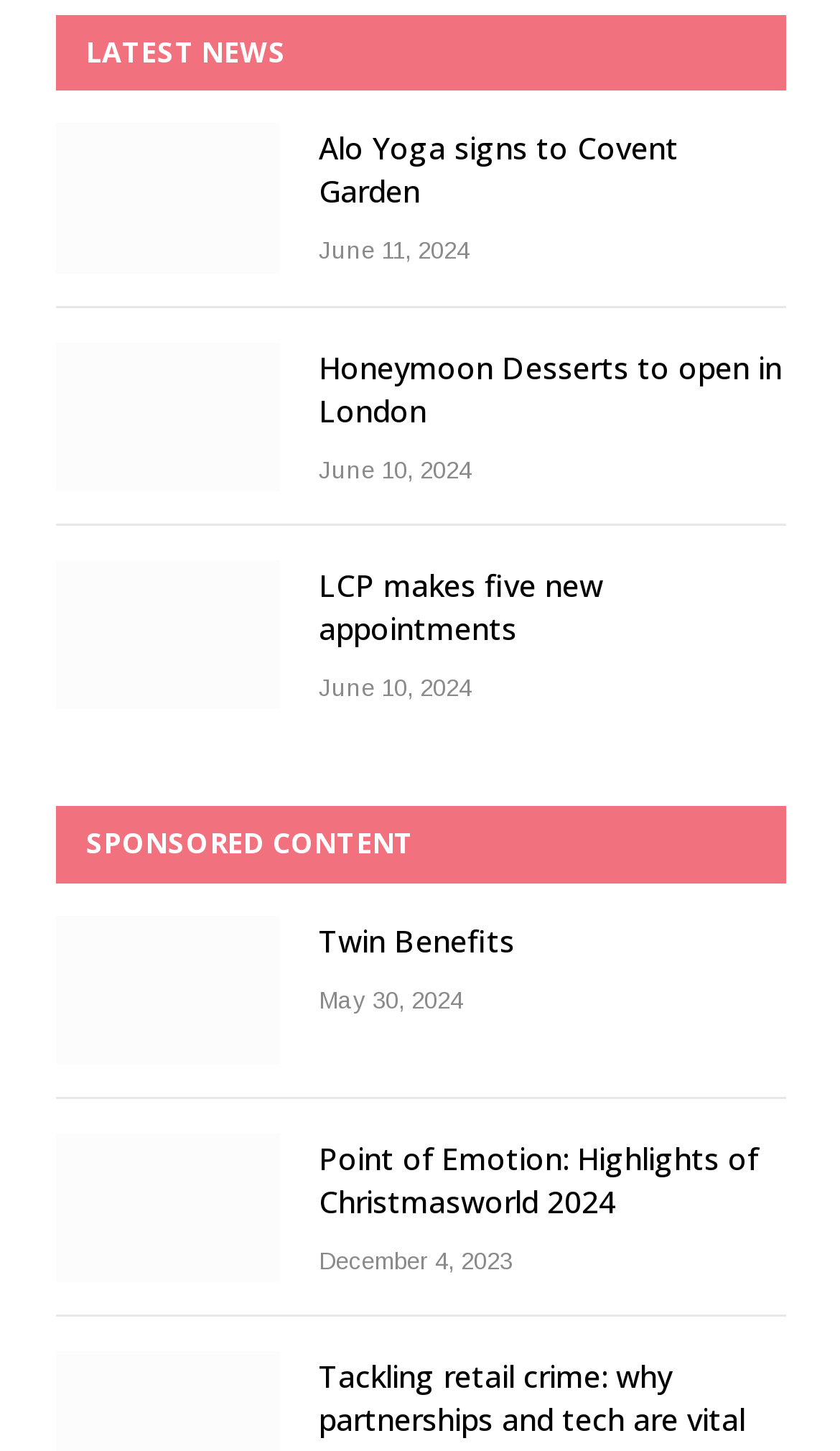Pinpoint the bounding box coordinates of the element you need to click to execute the following instruction: "Contact Efrain Avila-Martinez via email". The bounding box should be represented by four float numbers between 0 and 1, in the format [left, top, right, bottom].

None